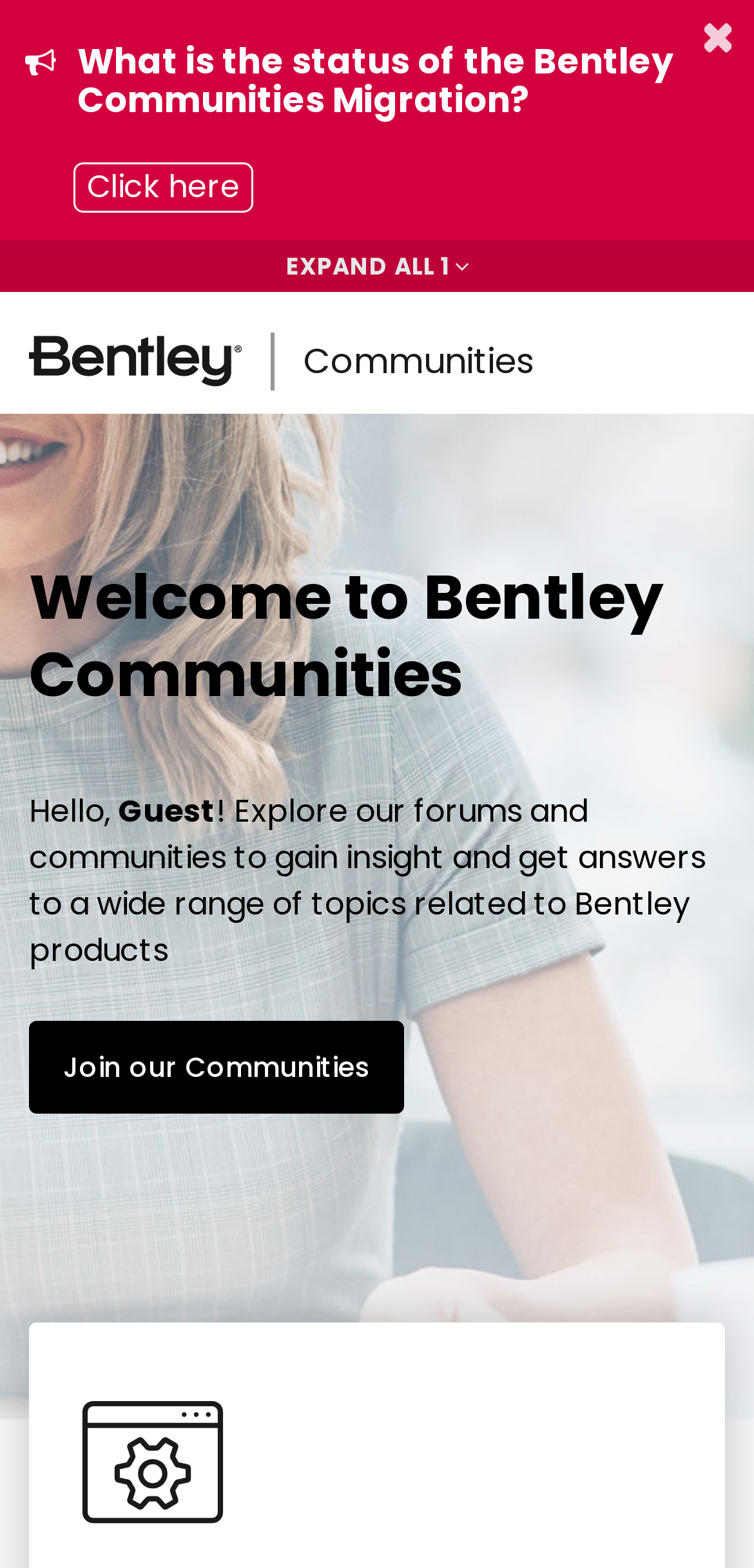Locate the bounding box for the described UI element: "Toggle navigation". Ensure the coordinates are four float numbers between 0 and 1, formatted as [left, top, right, bottom].

[0.854, 0.211, 0.962, 0.25]